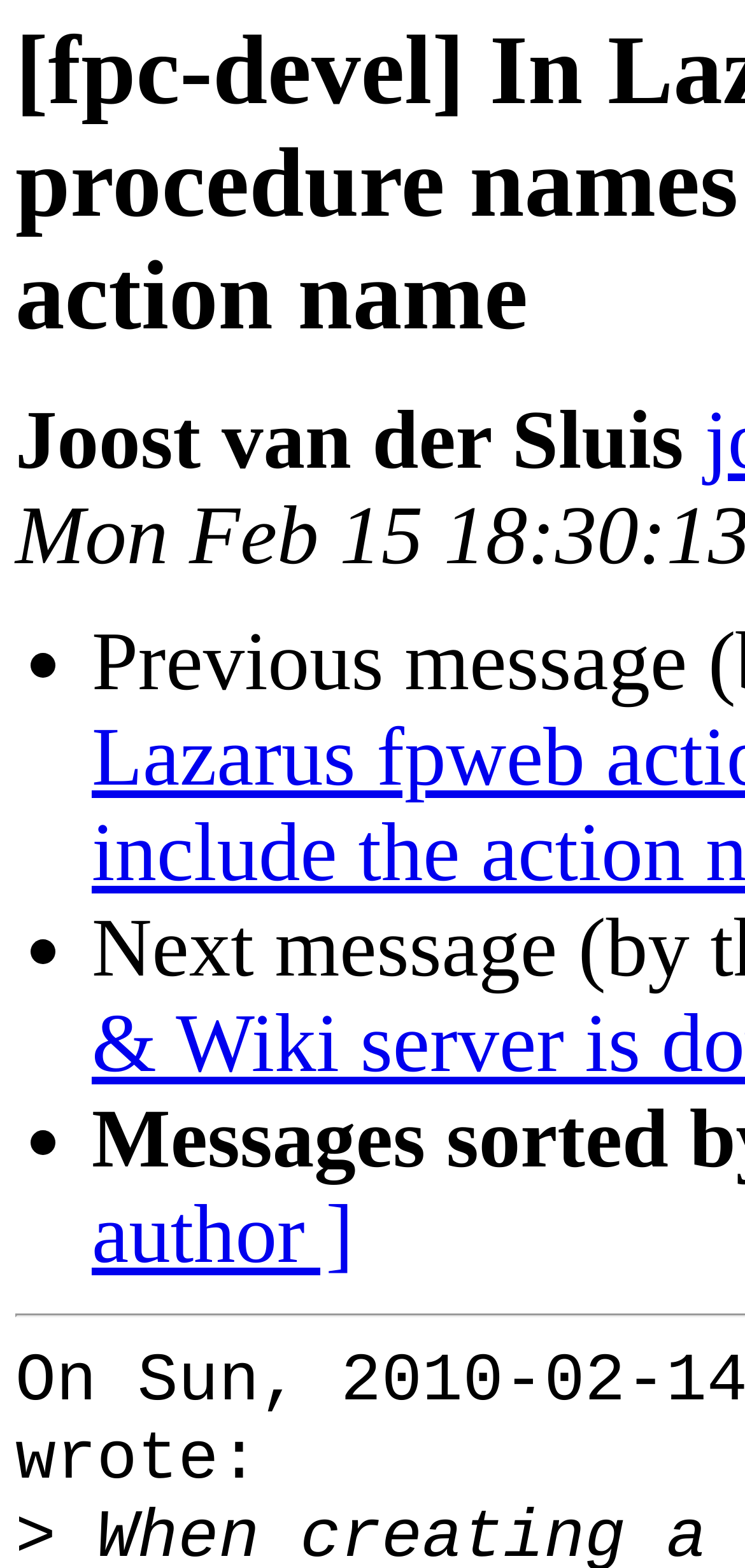What is the main heading displayed on the webpage? Please provide the text.

[fpc-devel] In Lazarus fpweb action procedure names no longer include the action name